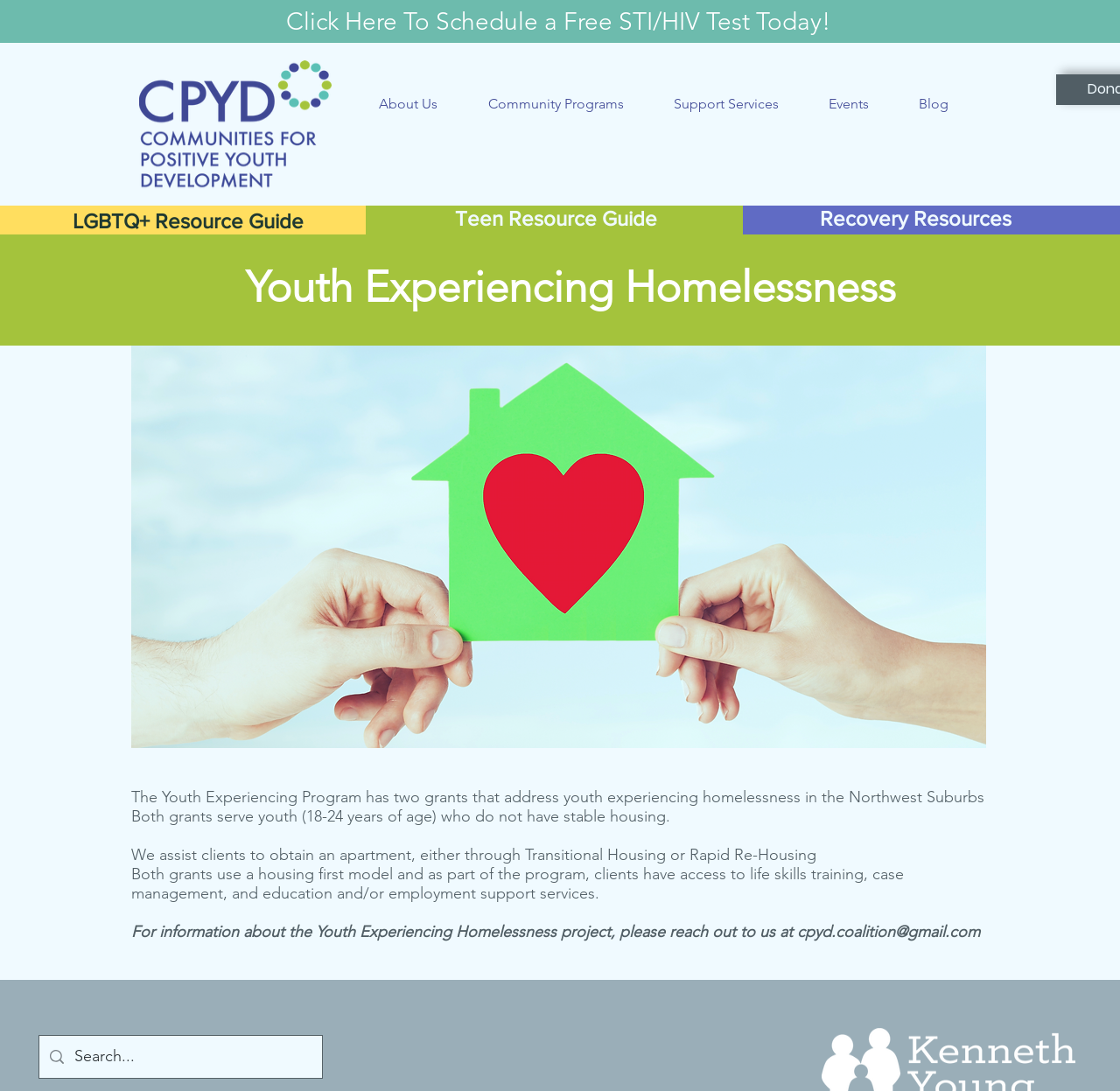Using the description: "About Our Chamber", determine the UI element's bounding box coordinates. Ensure the coordinates are in the format of four float numbers between 0 and 1, i.e., [left, top, right, bottom].

None